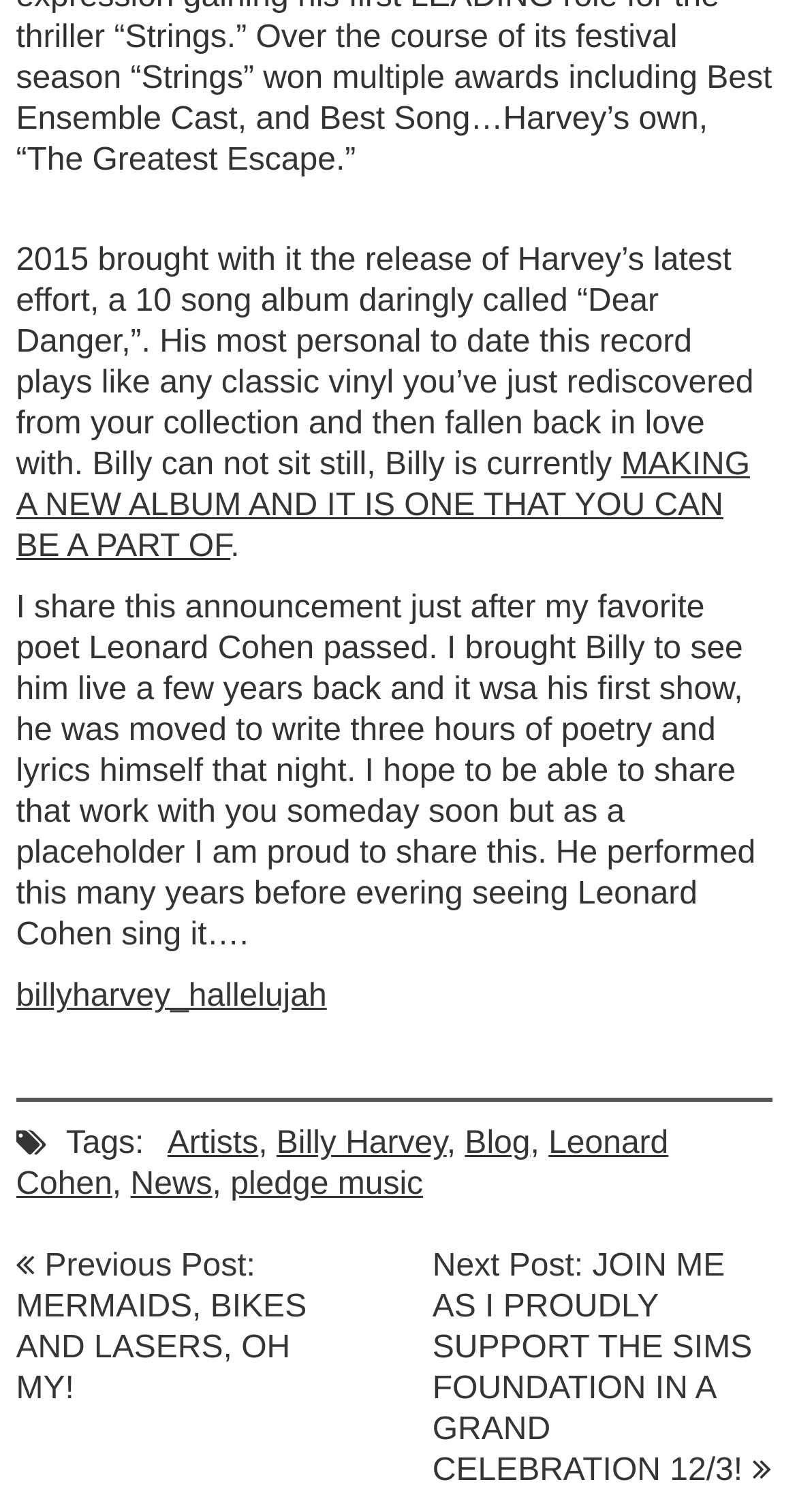Provide the bounding box coordinates for the UI element that is described as: "billyharvey_hallelujah".

[0.02, 0.646, 0.41, 0.671]